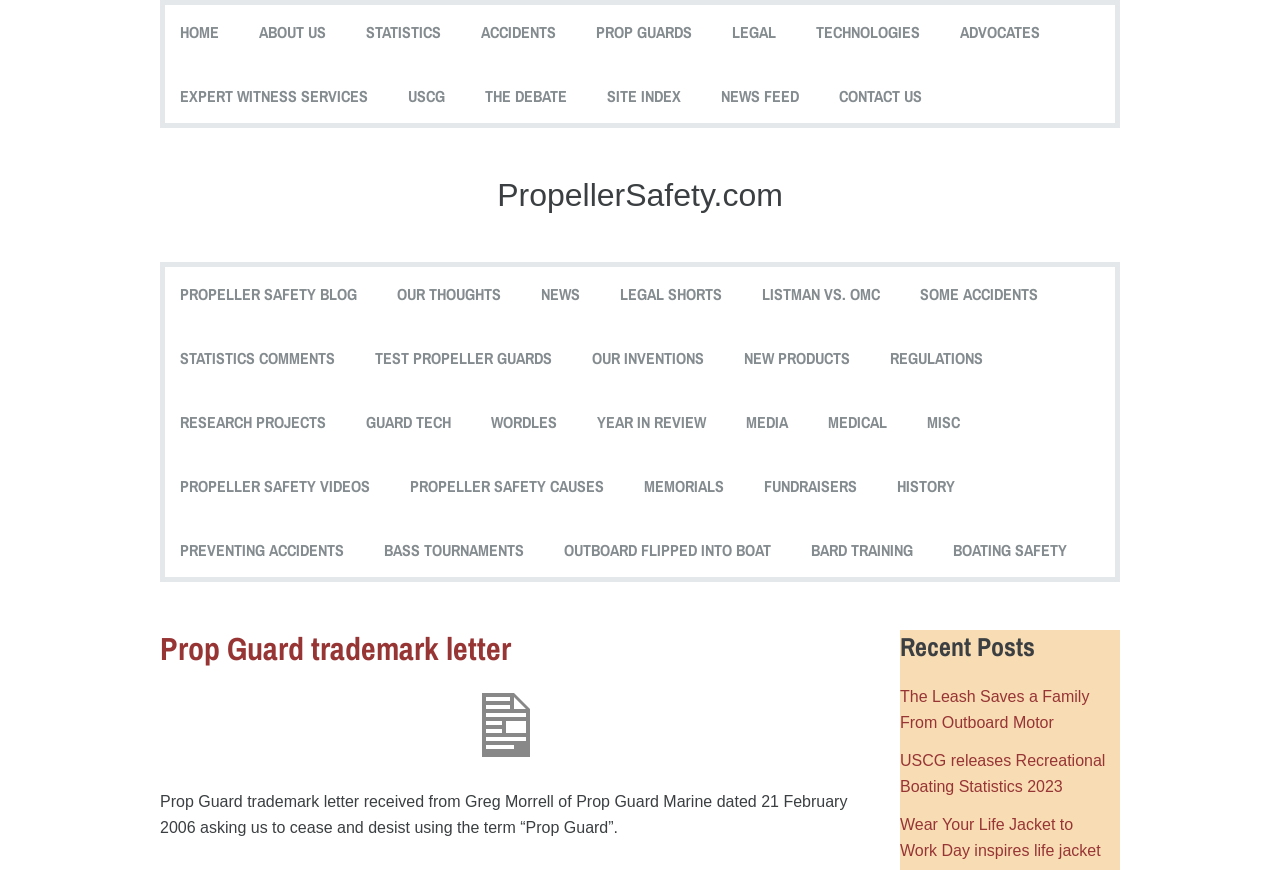Please find the bounding box coordinates of the element that must be clicked to perform the given instruction: "Read The Leash Saves a Family From Outboard Motor". The coordinates should be four float numbers from 0 to 1, i.e., [left, top, right, bottom].

[0.703, 0.79, 0.851, 0.84]